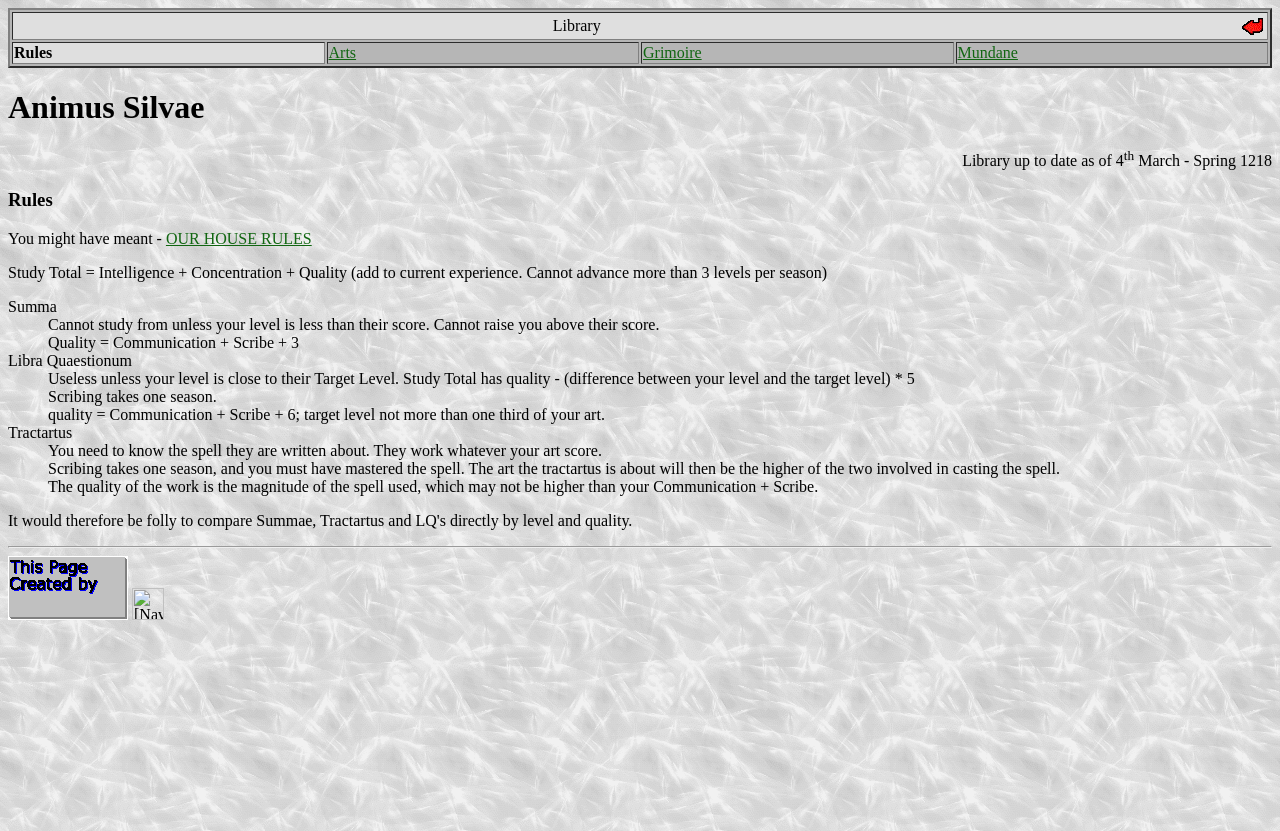Please examine the image and answer the question with a detailed explanation:
What is the purpose of a Tractartus?

I found this information by looking at the description list detail element that says 'You need to know the spell they are written about. They work whatever your art score.' This sentence explains the purpose of a Tractartus, which is a type of written work.